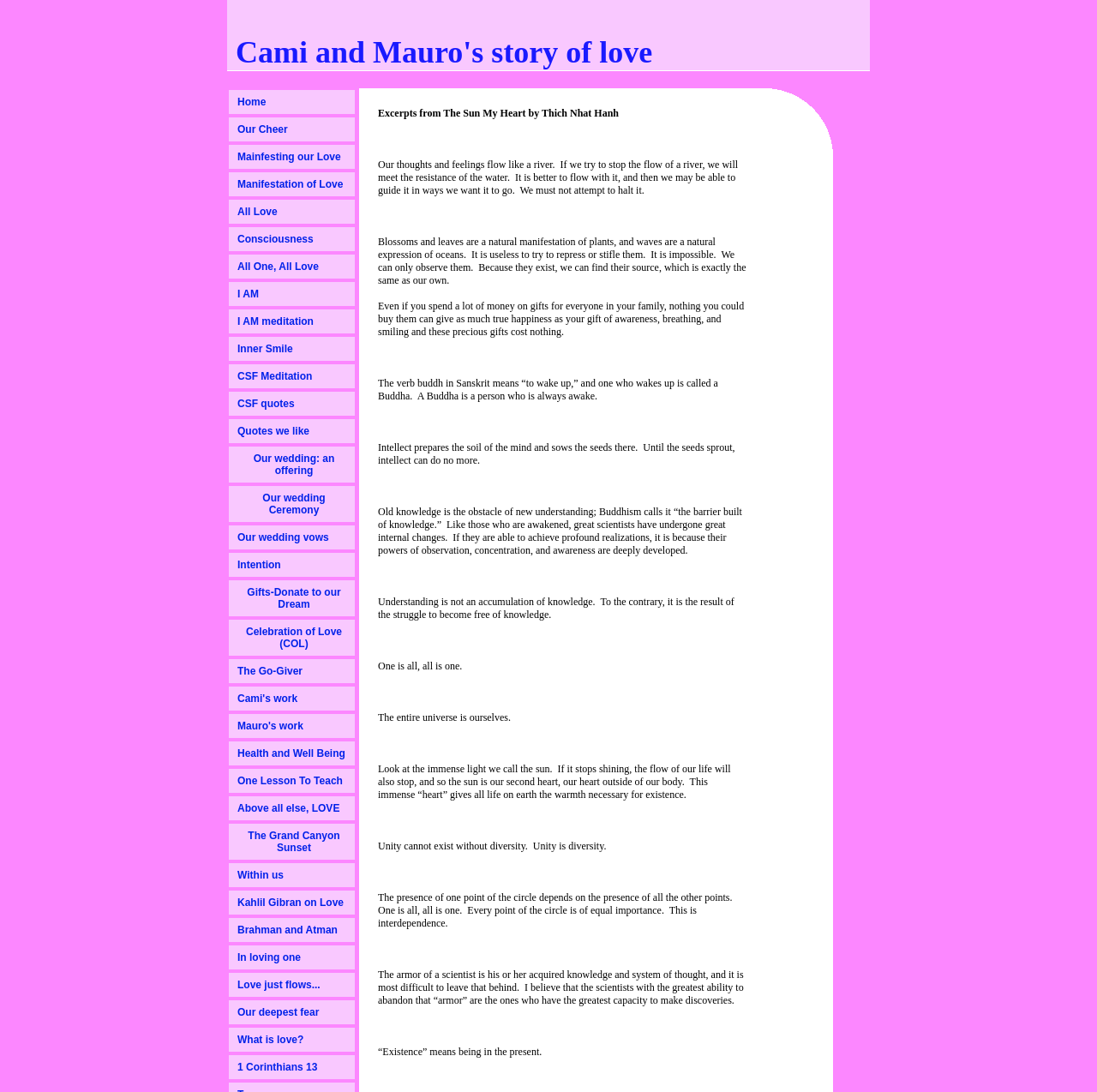Can you find and generate the webpage's heading?

Cami and Mauro's story of love